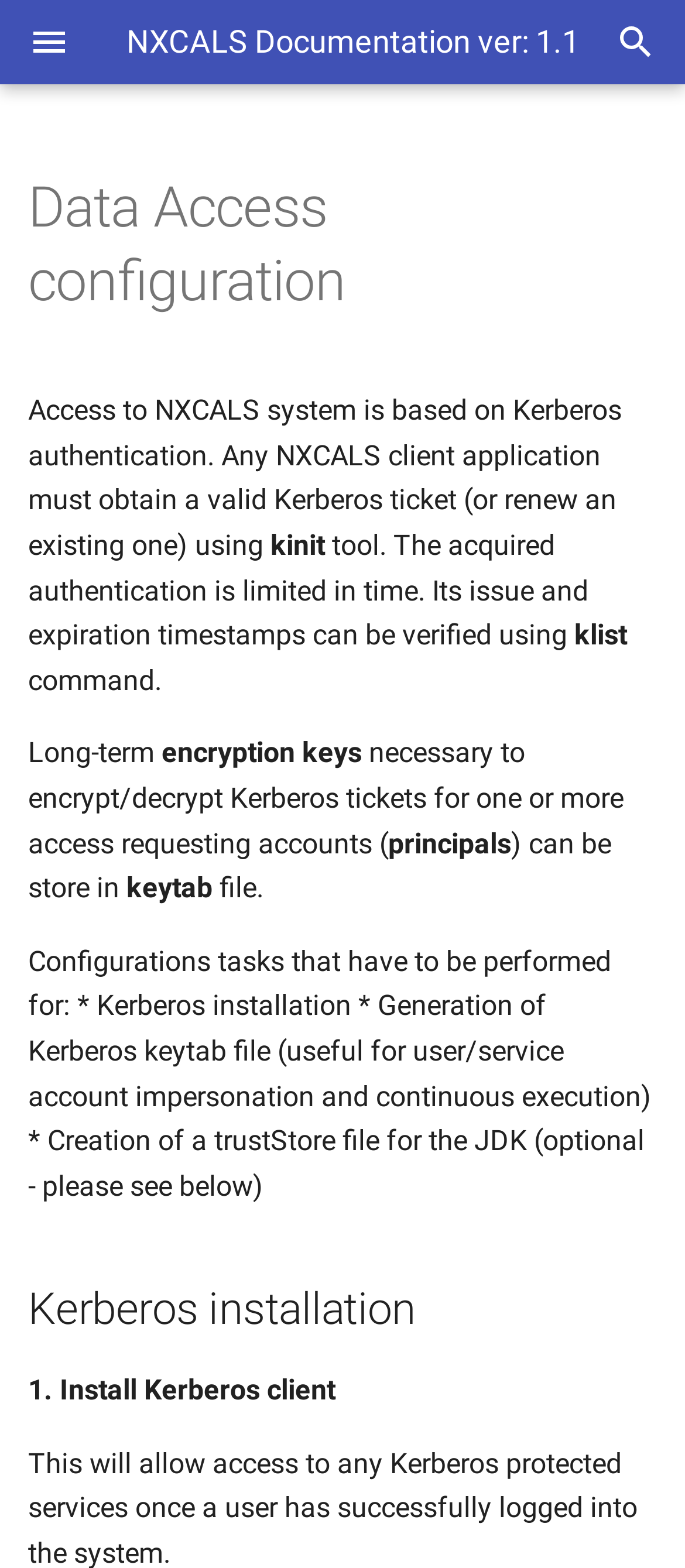Determine the bounding box for the described HTML element: "Working with fundamentals data". Ensure the coordinates are four float numbers between 0 and 1 in the format [left, top, right, bottom].

[0.0, 0.728, 0.621, 0.809]